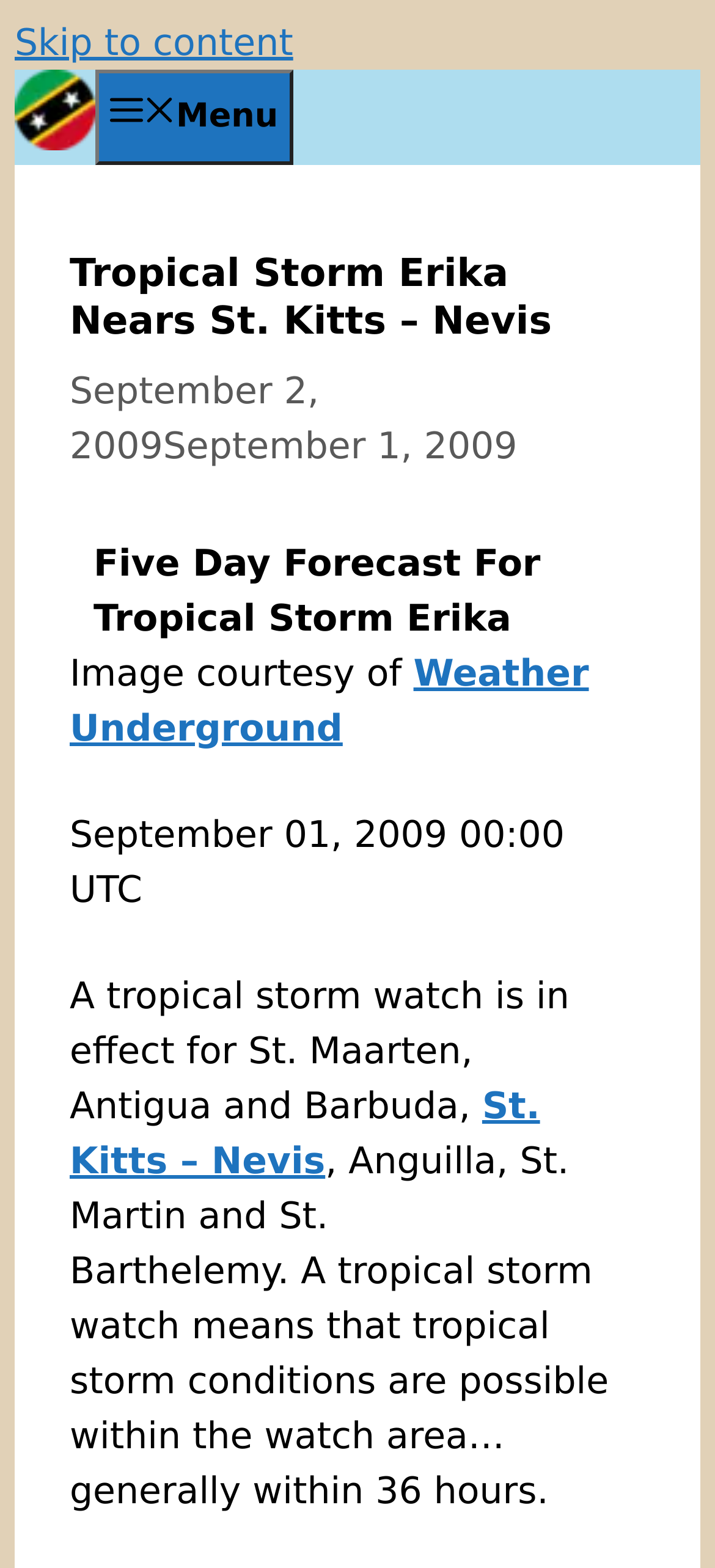Bounding box coordinates should be in the format (top-left x, top-left y, bottom-right x, bottom-right y) and all values should be floating point numbers between 0 and 1. Determine the bounding box coordinate for the UI element described as: Menu

[0.133, 0.044, 0.41, 0.105]